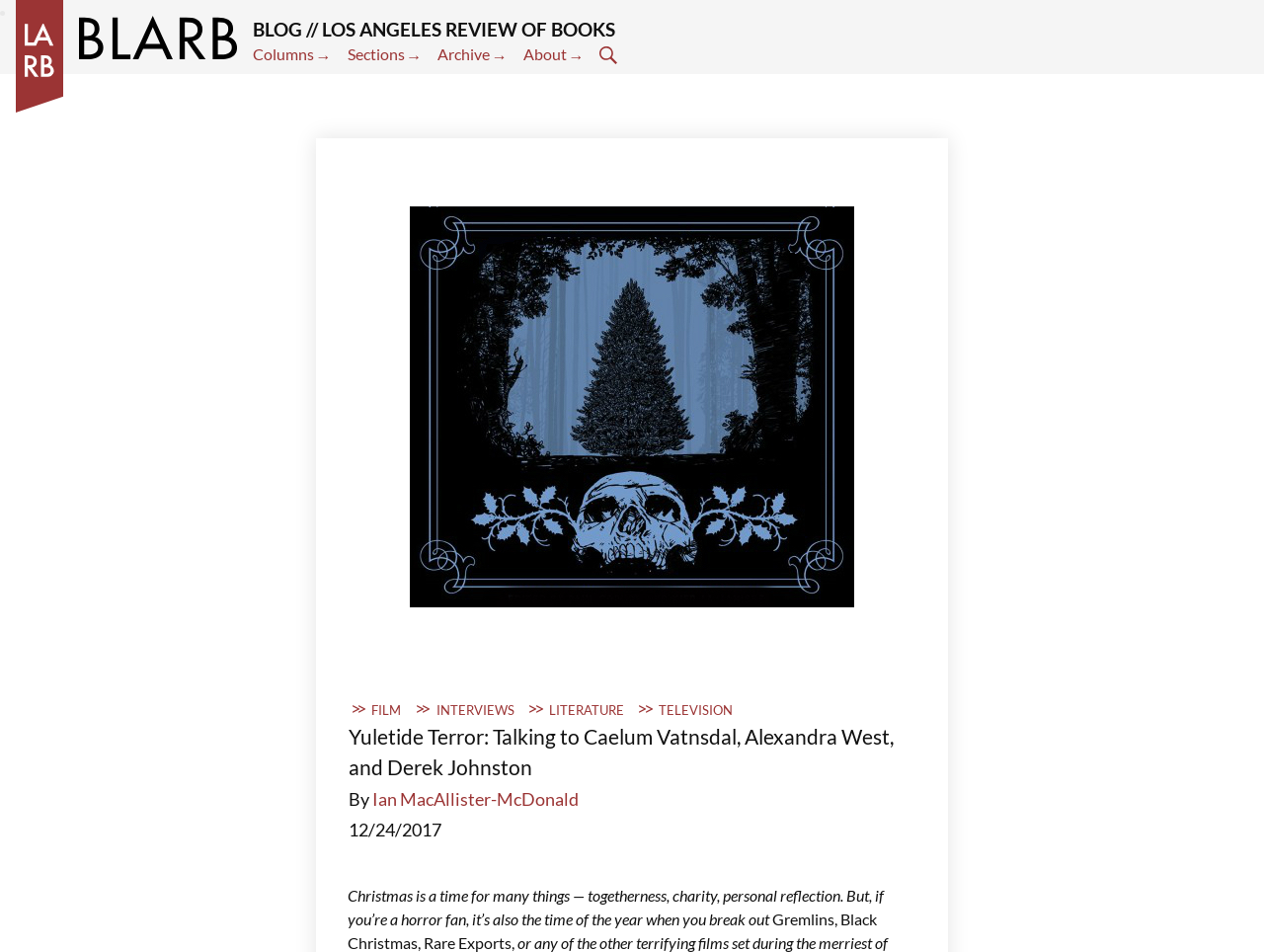Find the bounding box of the UI element described as: "Literature". The bounding box coordinates should be given as four float values between 0 and 1, i.e., [left, top, right, bottom].

[0.434, 0.737, 0.494, 0.754]